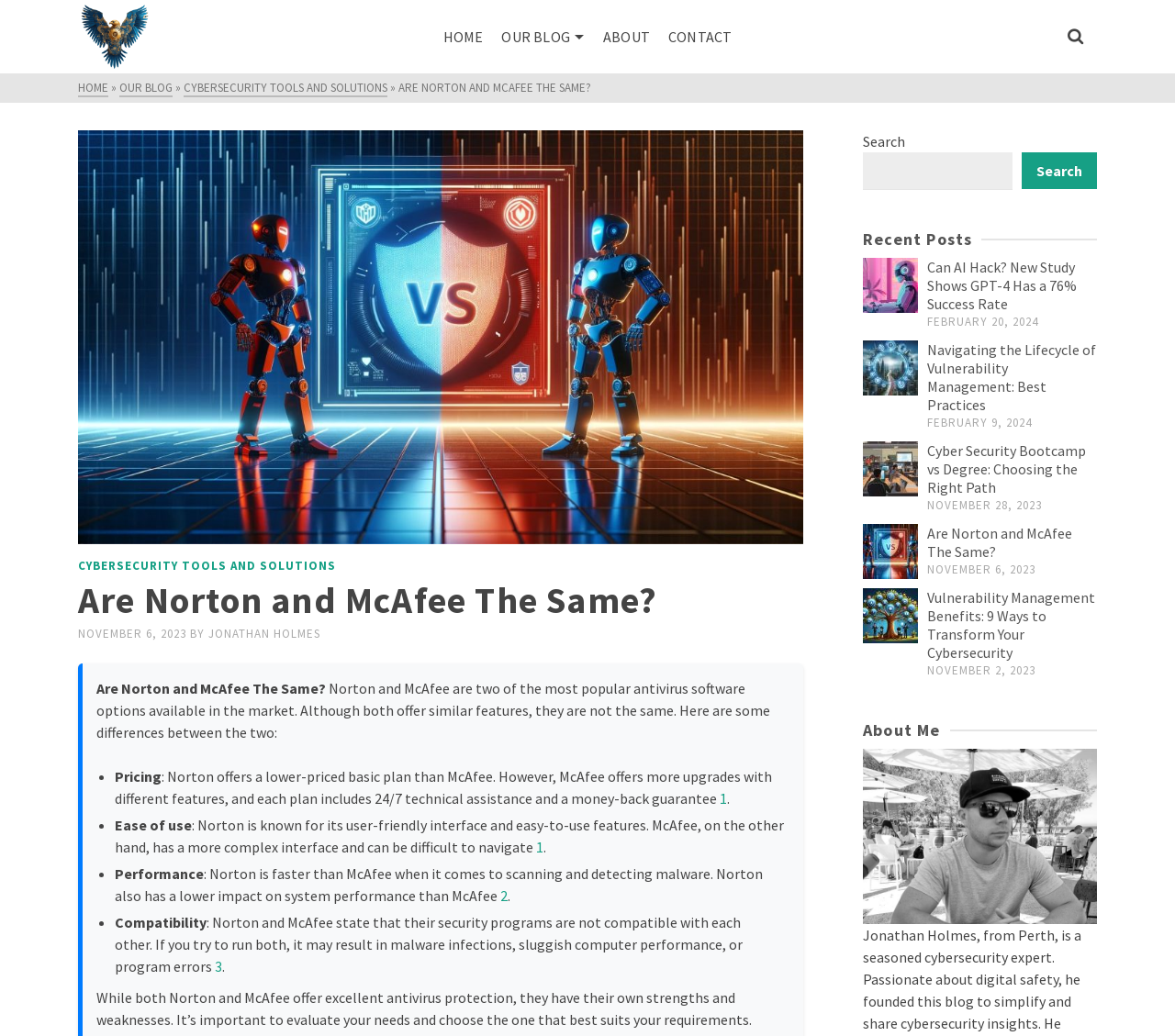Bounding box coordinates are specified in the format (top-left x, top-left y, bottom-right x, bottom-right y). All values are floating point numbers bounded between 0 and 1. Please provide the bounding box coordinate of the region this sentence describes: Jonathan Holmes

[0.177, 0.604, 0.273, 0.619]